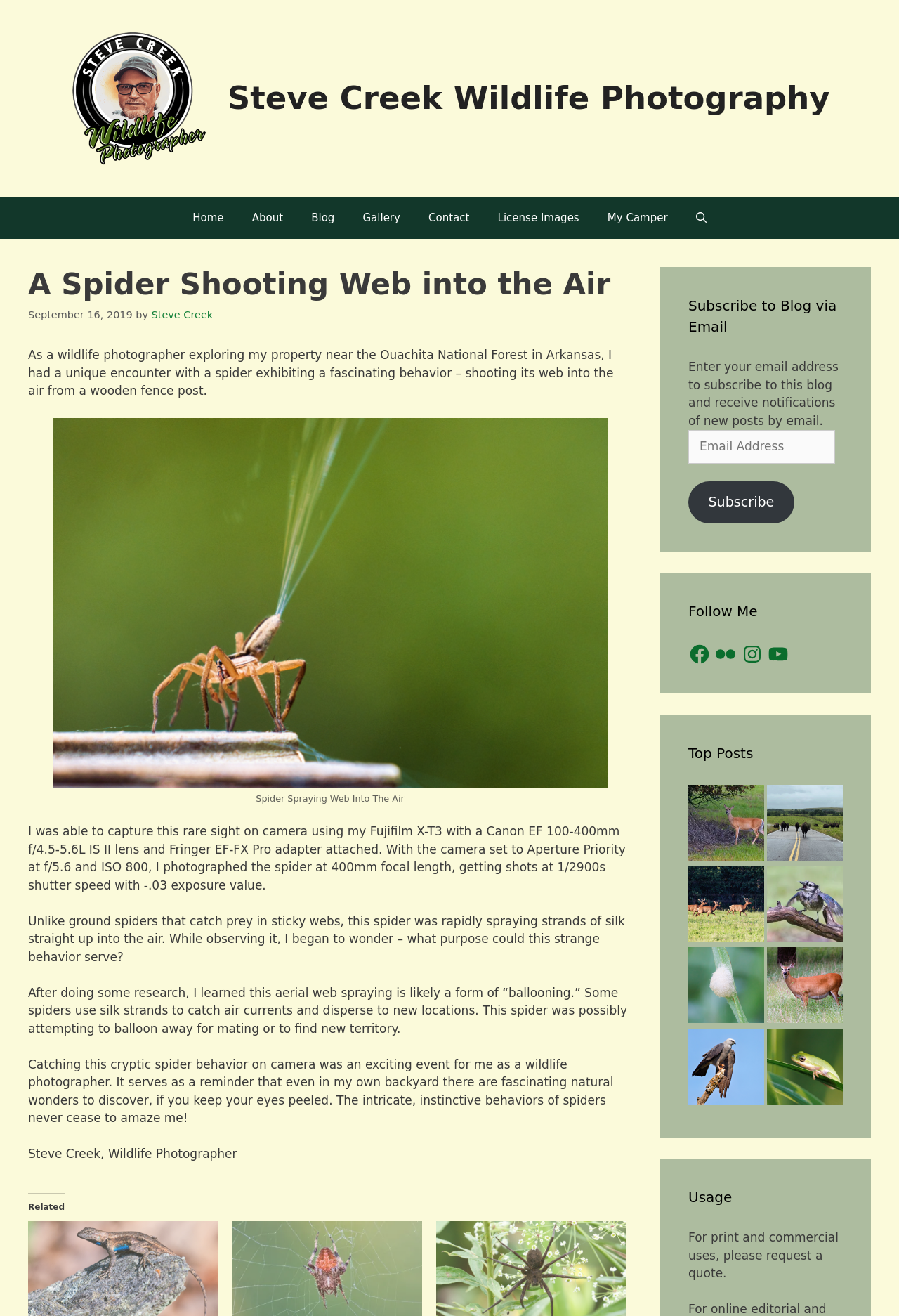Examine the image carefully and respond to the question with a detailed answer: 
What camera equipment did the author use to capture the spider image?

According to the article, the author used a Fujifilm X-T3 camera with a Canon EF 100-400mm f/4.5-5.6L IS II lens and a Fringer EF-FX Pro adapter to capture the image of the spider shooting its web into the air.